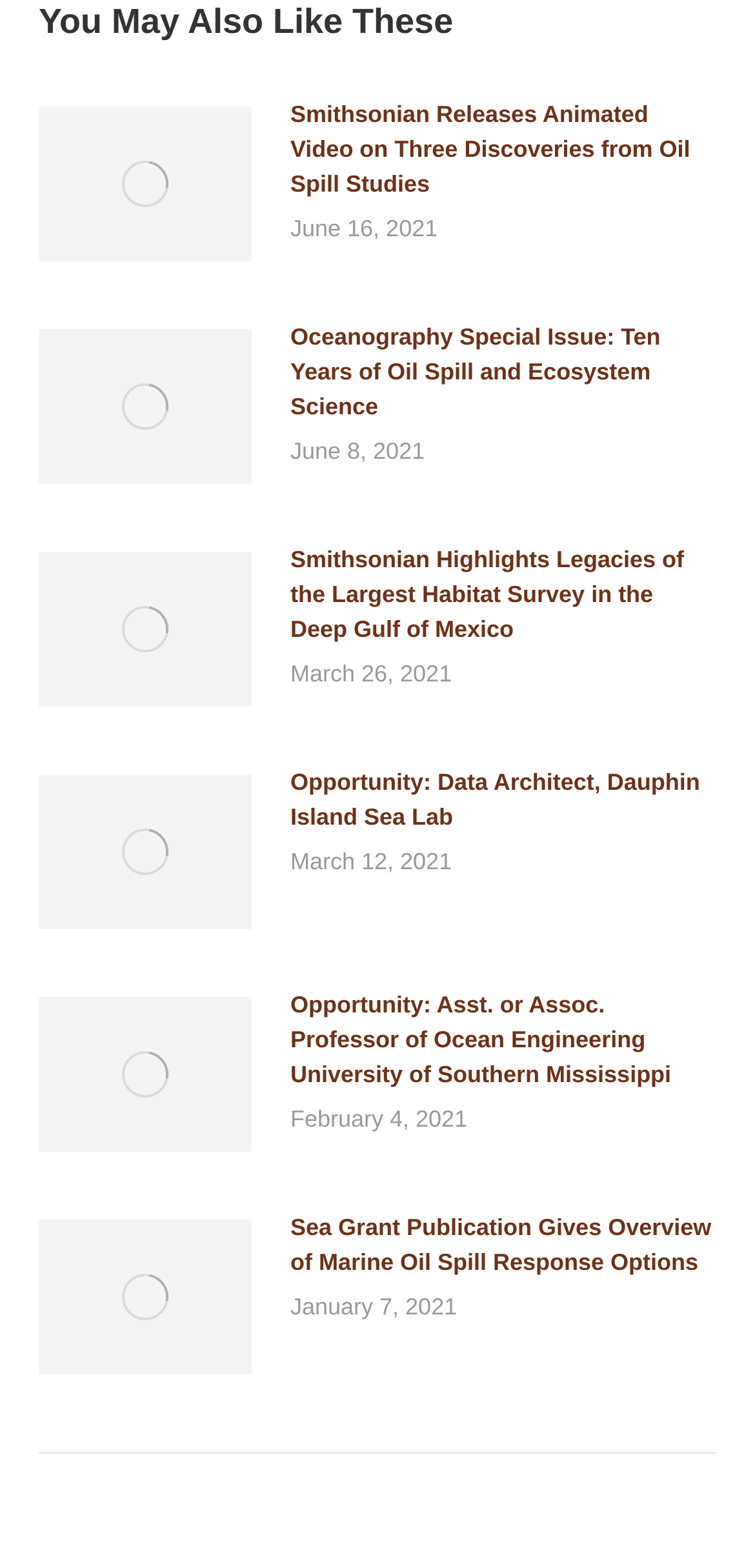Indicate the bounding box coordinates of the element that needs to be clicked to satisfy the following instruction: "view post image". The coordinates should be four float numbers between 0 and 1, i.e., [left, top, right, bottom].

[0.051, 0.068, 0.333, 0.167]